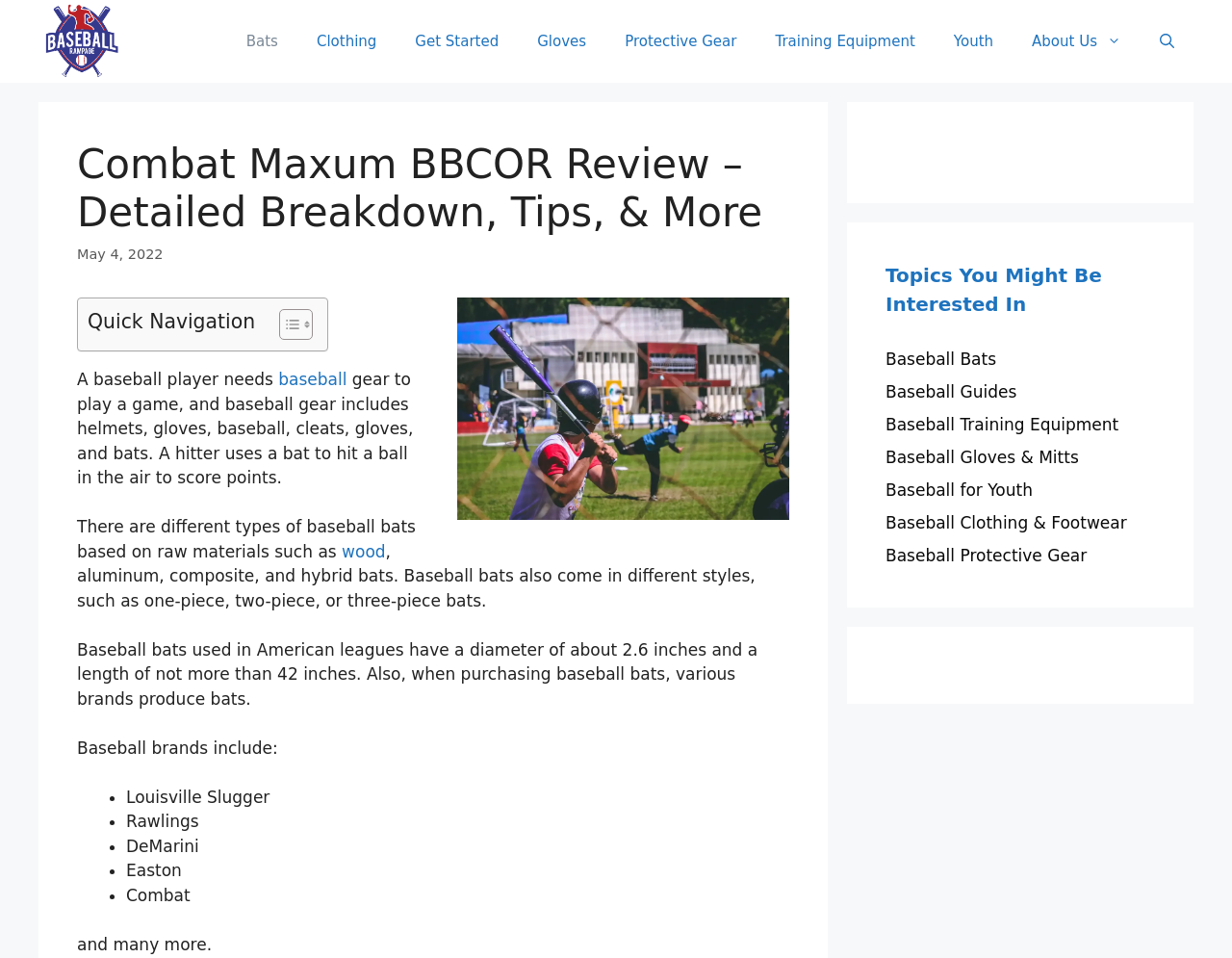Could you indicate the bounding box coordinates of the region to click in order to complete this instruction: "Open the search bar".

[0.926, 0.013, 0.969, 0.073]